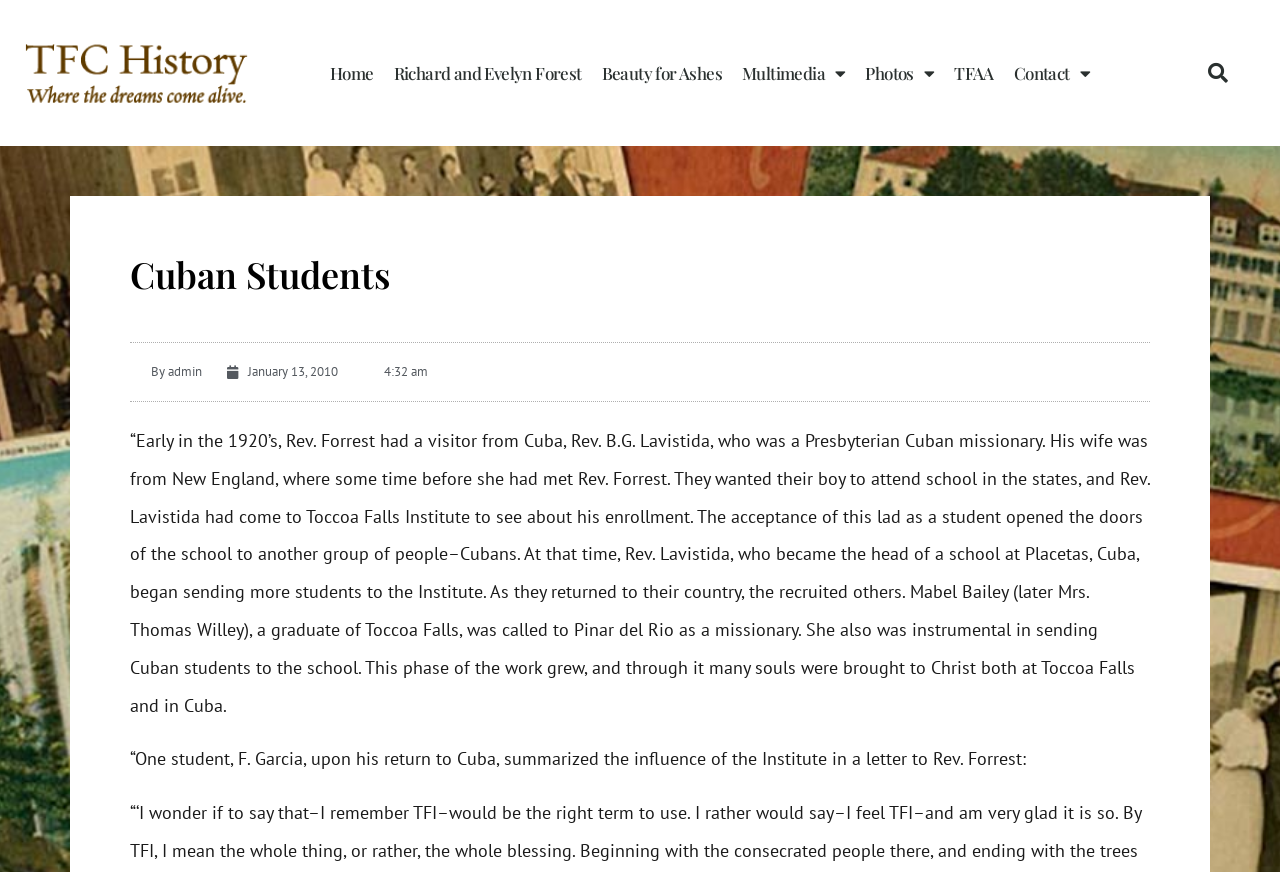What time was the article about Cuban students posted?
Provide a short answer using one word or a brief phrase based on the image.

4:32 am